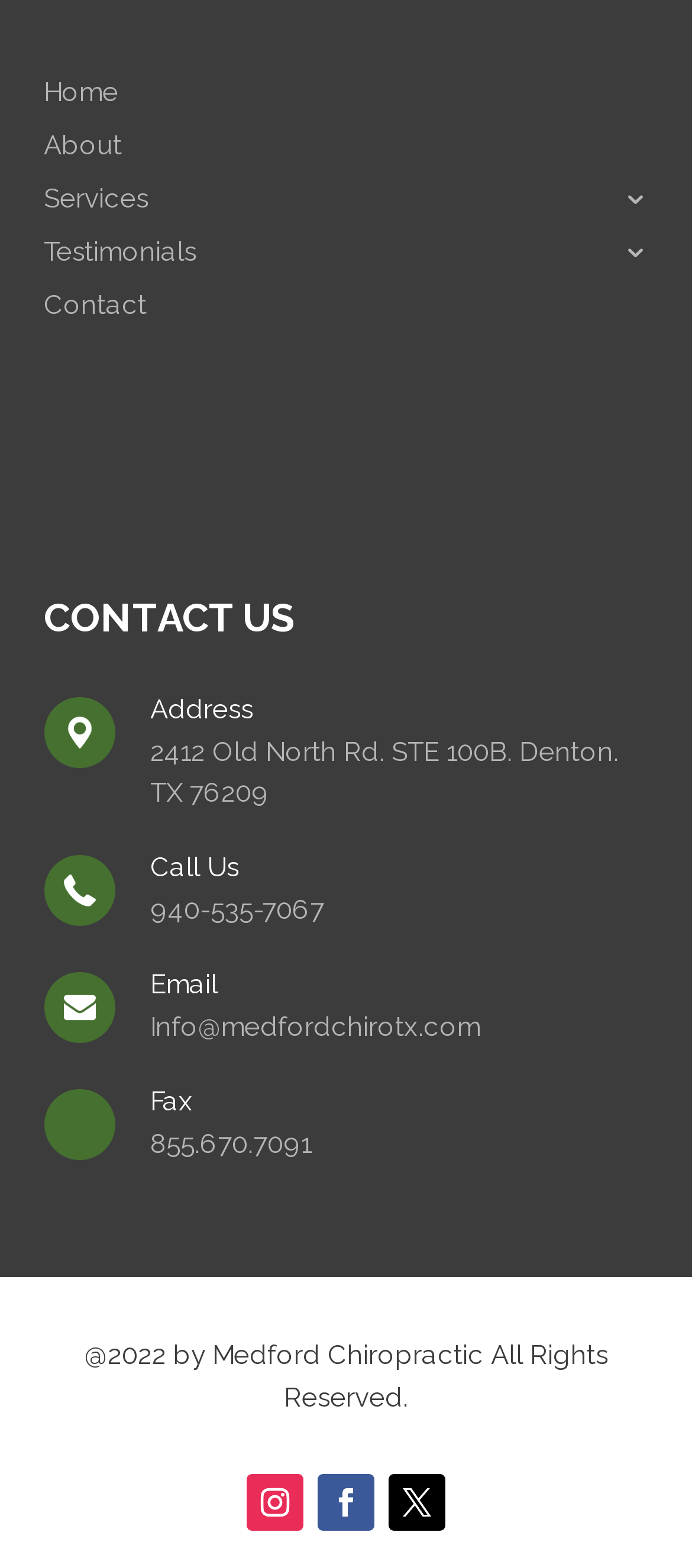What is the email address of Medford Chiropractic?
Refer to the image and provide a one-word or short phrase answer.

Info@medfordchirotx.com